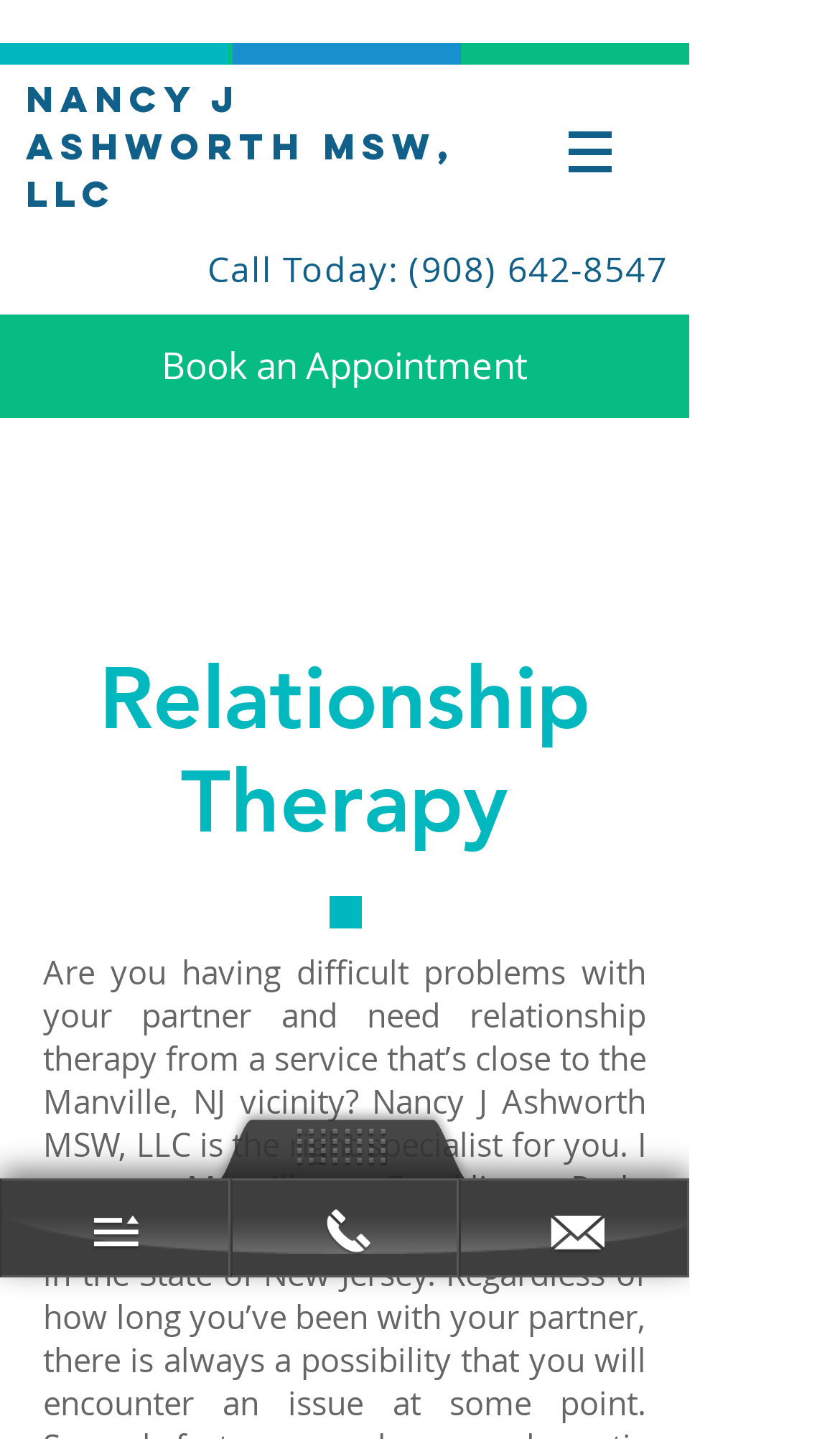What is the phone number to call for an appointment?
Provide a detailed and well-explained answer to the question.

I found a link element with the text 'Call Today: (908) 642-8547' located at the top-middle section of the webpage, with a bounding box coordinate of [0.247, 0.171, 0.795, 0.204].